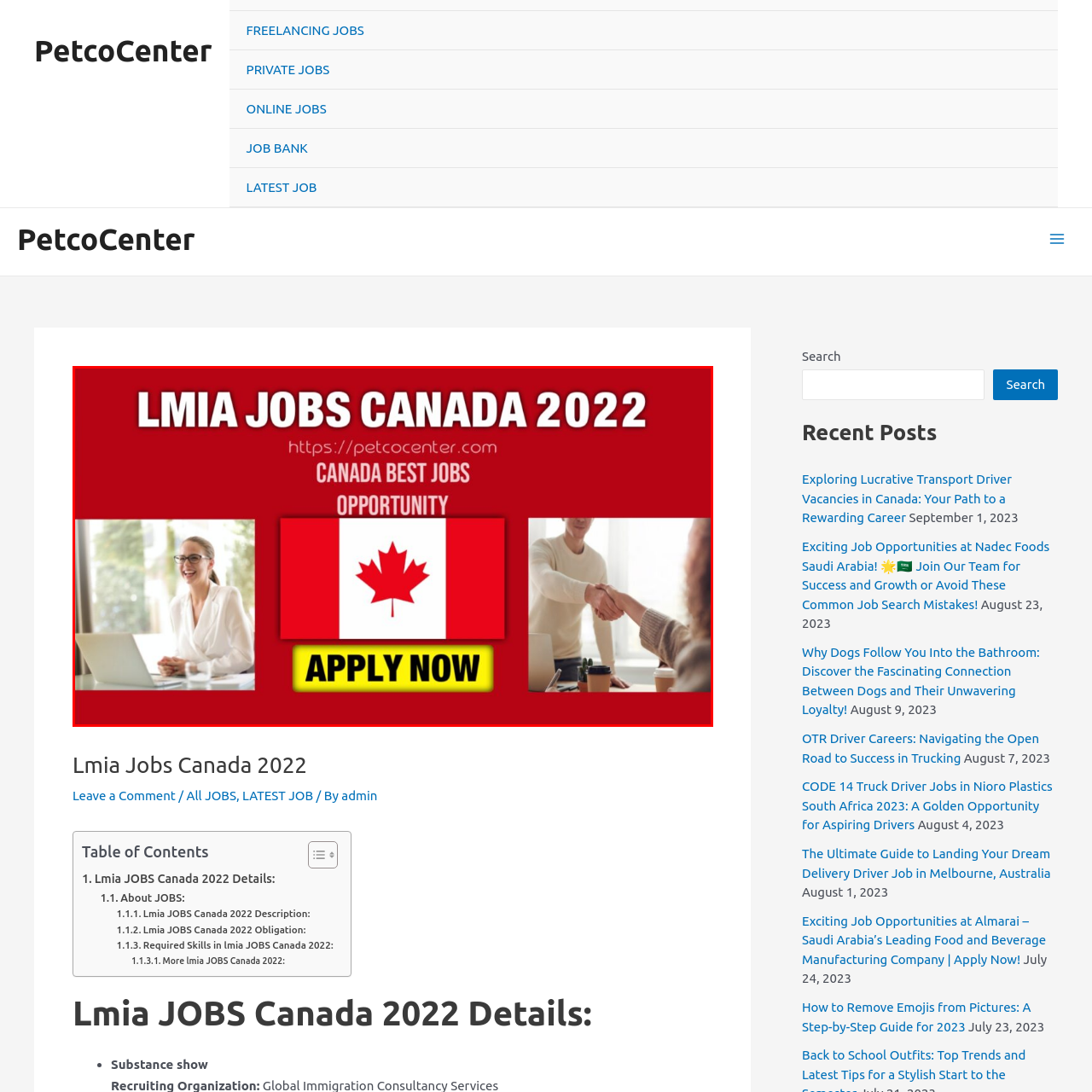Please review the portion of the image contained within the red boundary and provide a detailed answer to the subsequent question, referencing the image: What is the woman on the left wearing?

The woman on the left is wearing a white blouse because the caption describes her as 'a smiling woman in a white blouse'.